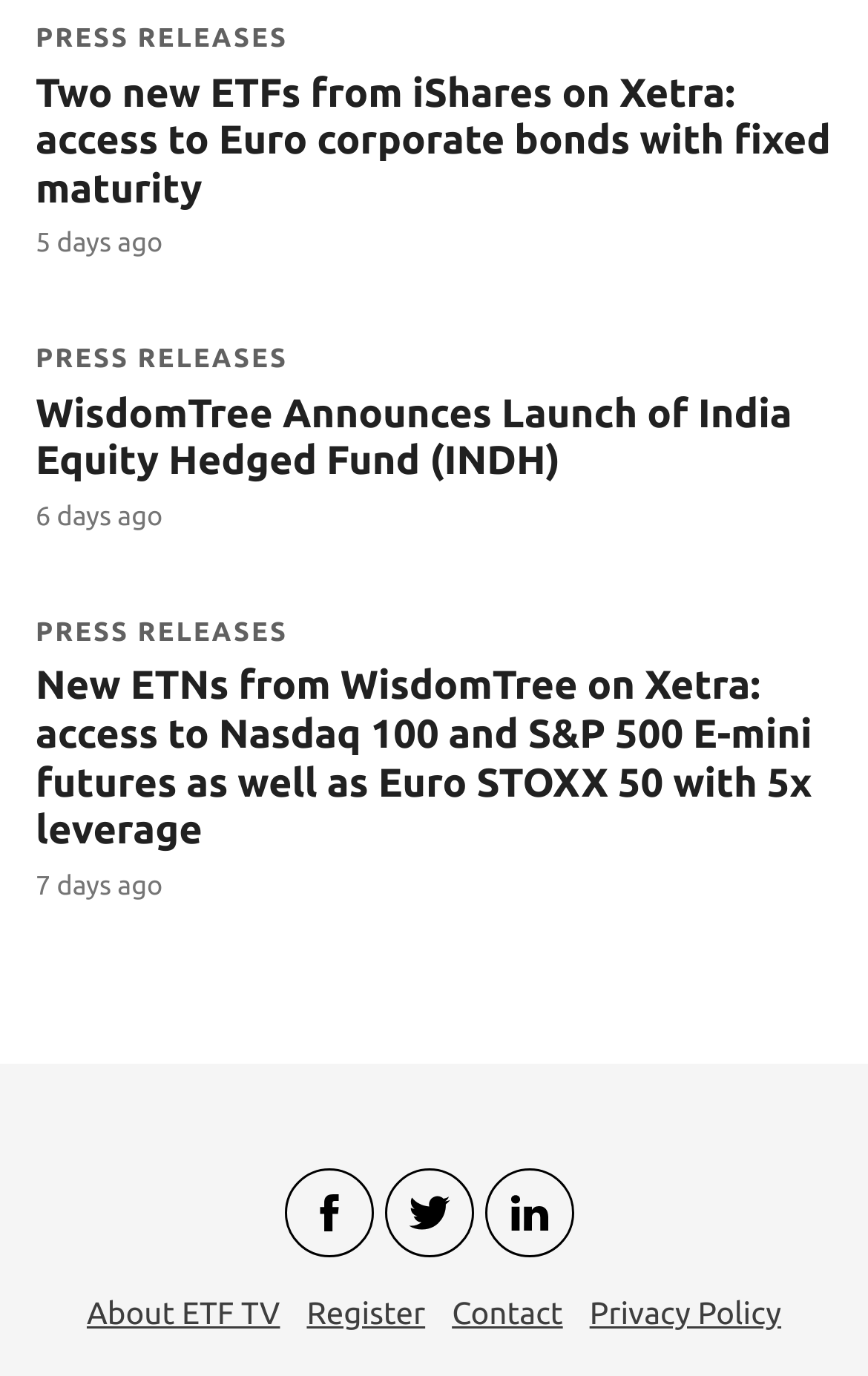Kindly provide the bounding box coordinates of the section you need to click on to fulfill the given instruction: "Register on ETF TV".

[0.353, 0.94, 0.49, 0.966]